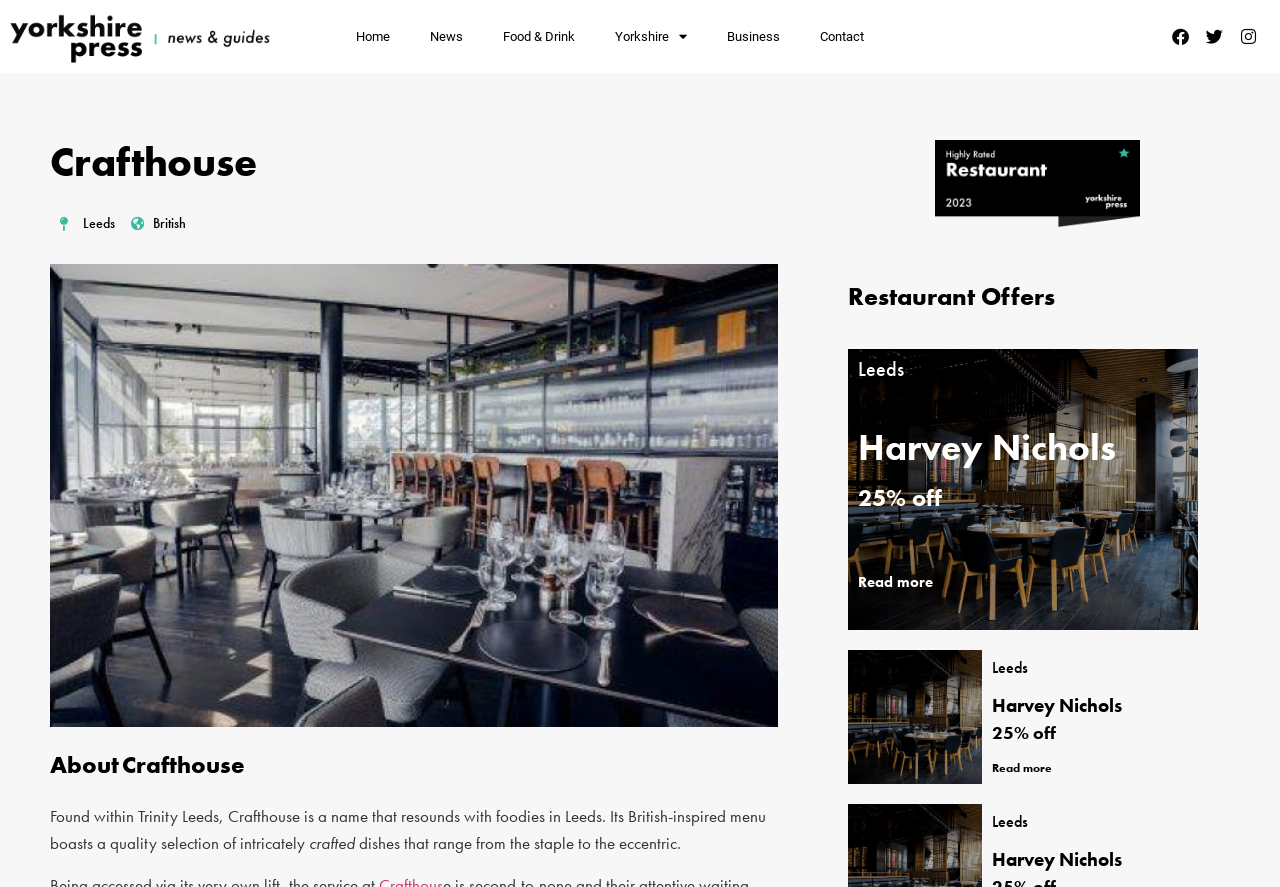Please look at the image and answer the question with a detailed explanation: What is the name of the restaurant?

The name of the restaurant can be found in the heading element with the text 'Crafthouse' at the top of the webpage, which is a prominent element that stands out as the title of the page.